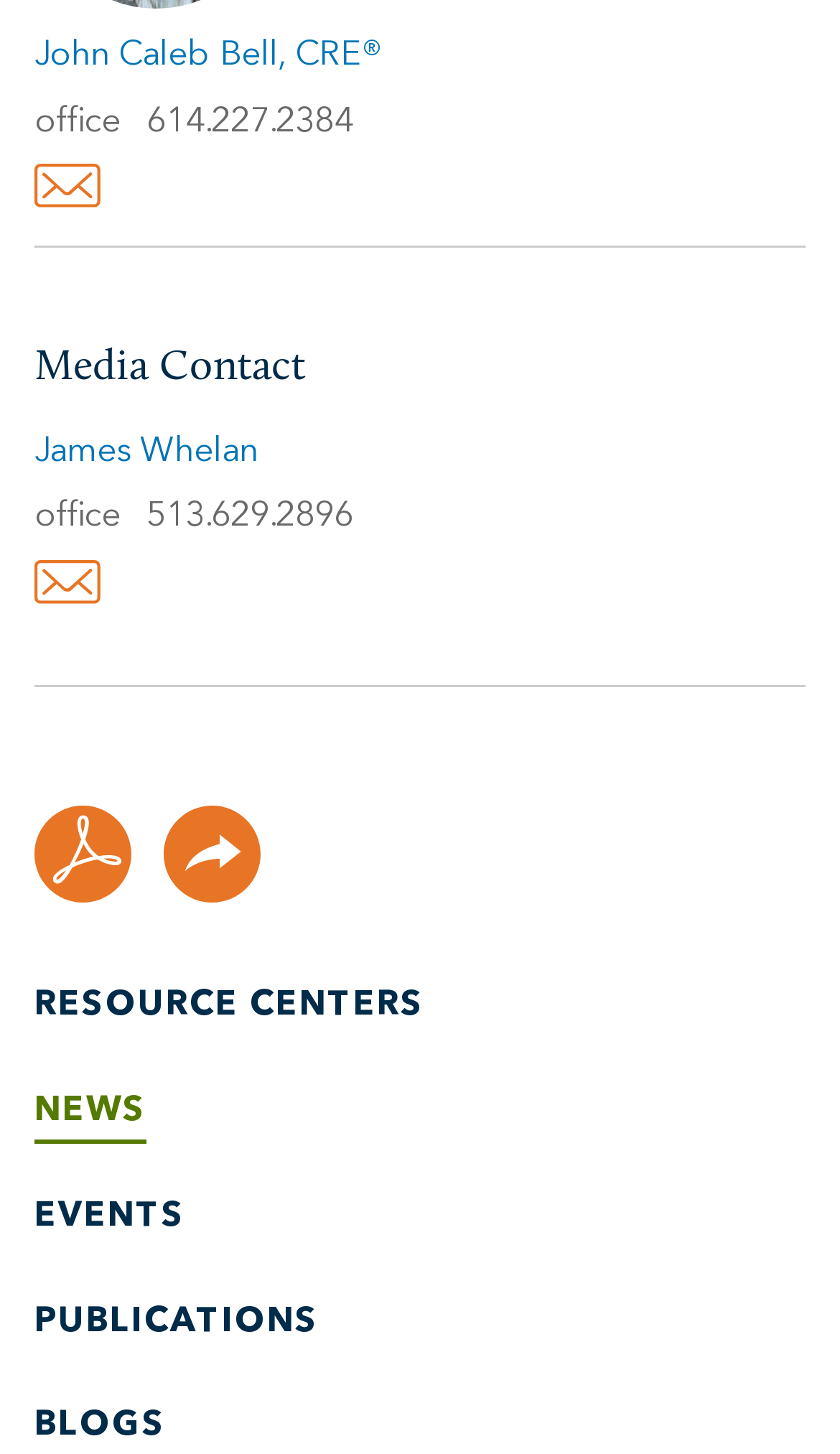Show the bounding box coordinates of the element that should be clicked to complete the task: "Email James Whelan".

[0.041, 0.398, 0.121, 0.422]